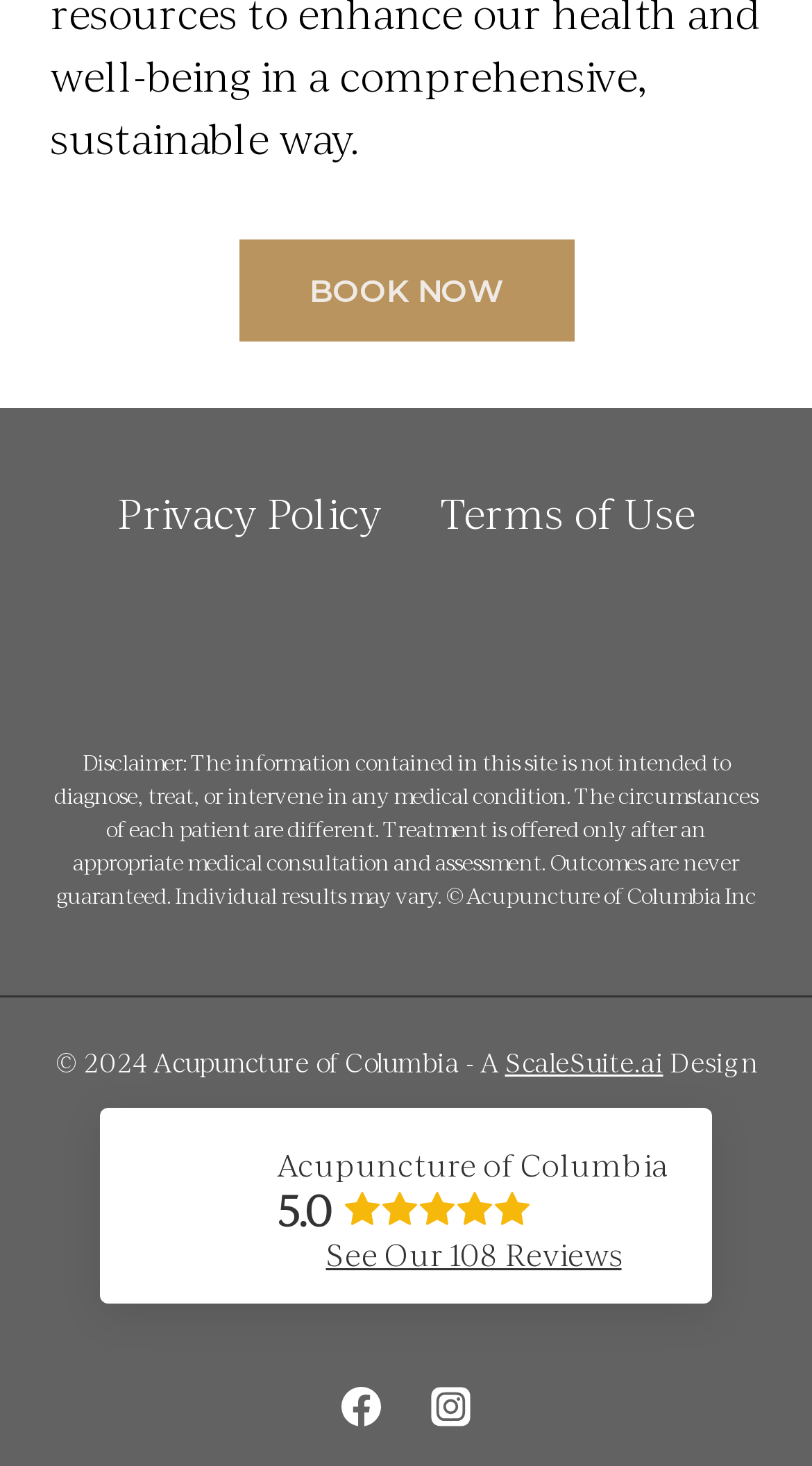How many review stars are shown?
Observe the image and answer the question with a one-word or short phrase response.

5.0